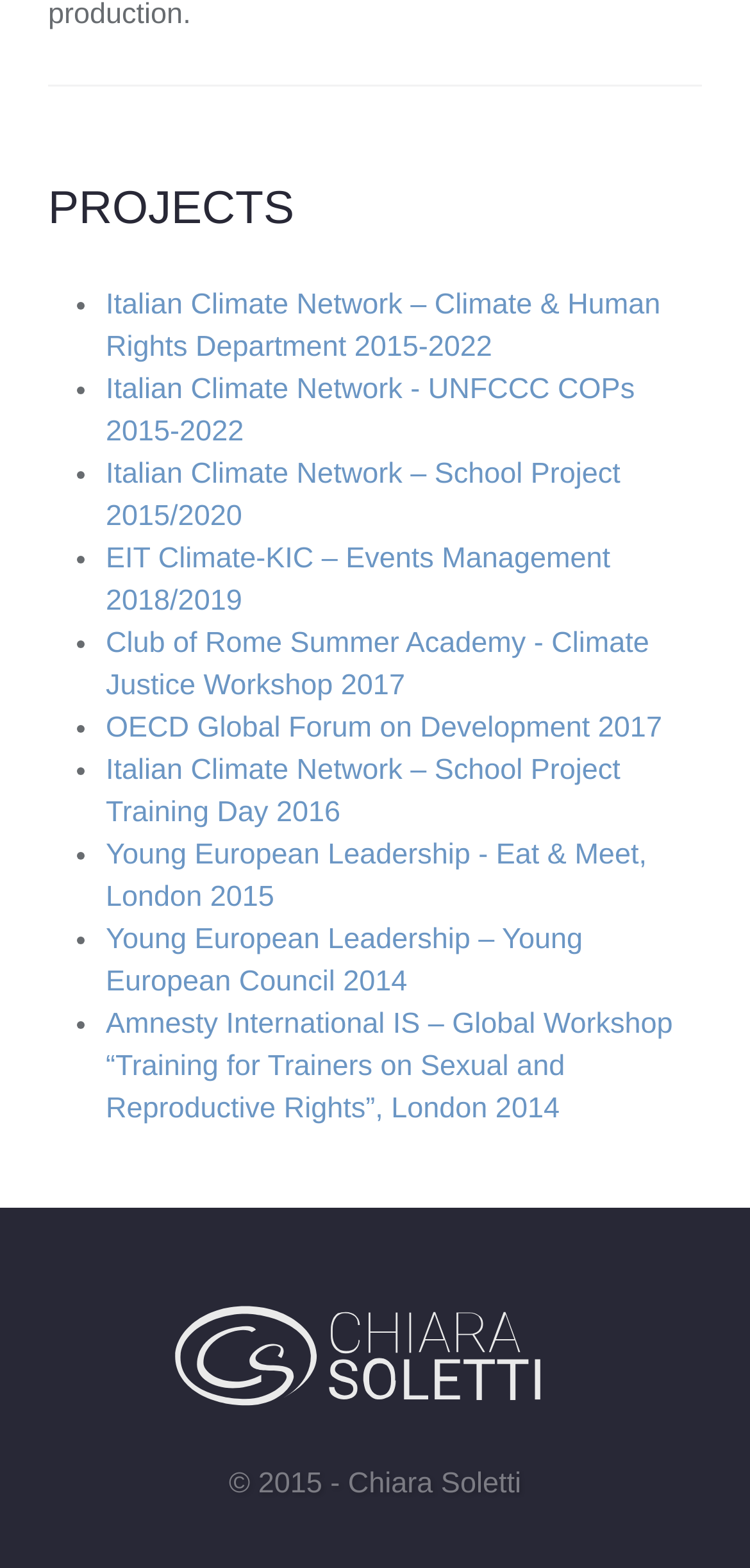Please find the bounding box coordinates of the section that needs to be clicked to achieve this instruction: "explore Young European Leadership – Young European Council 2014".

[0.141, 0.588, 0.777, 0.636]